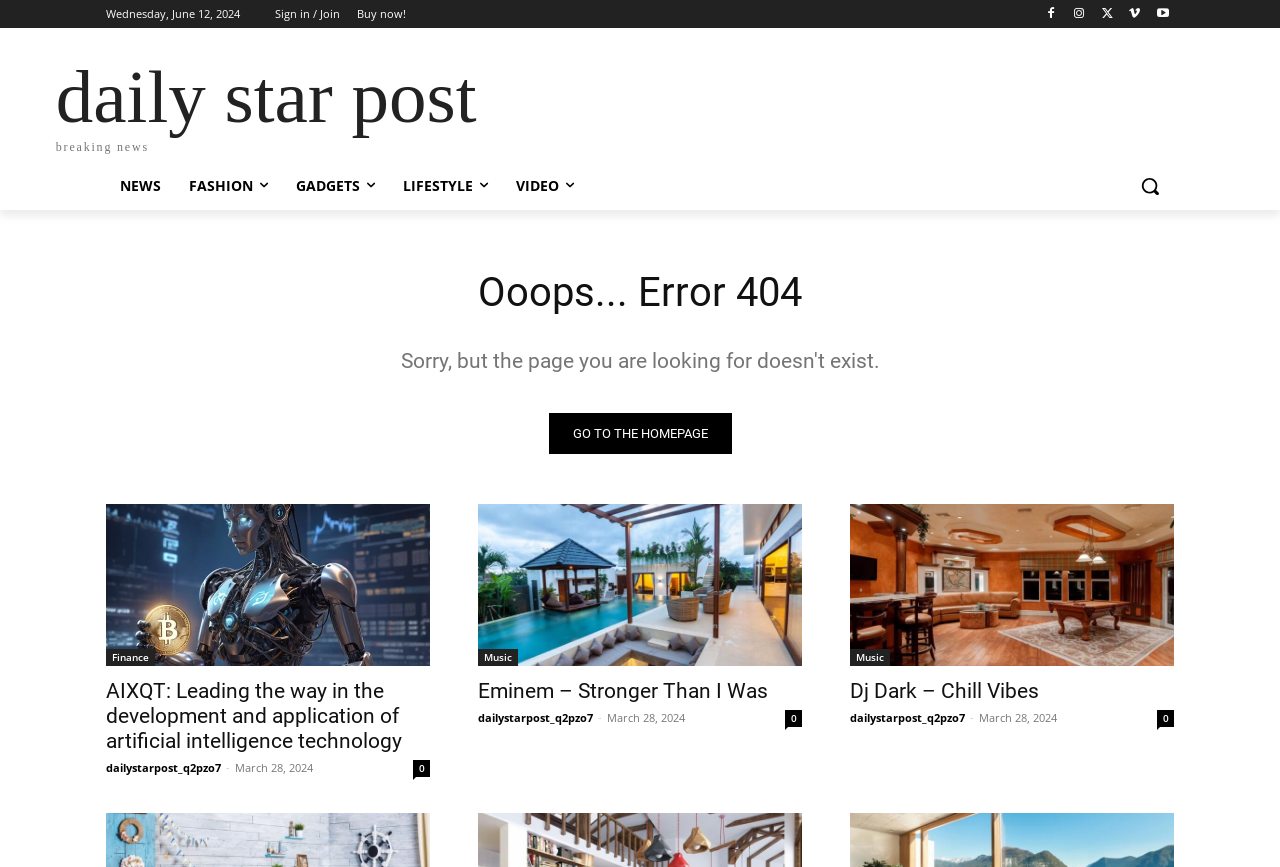Identify the bounding box coordinates for the region to click in order to carry out this instruction: "Click the 'Sign in / Join' link". Provide the coordinates using four float numbers between 0 and 1, formatted as [left, top, right, bottom].

[0.215, 0.0, 0.266, 0.032]